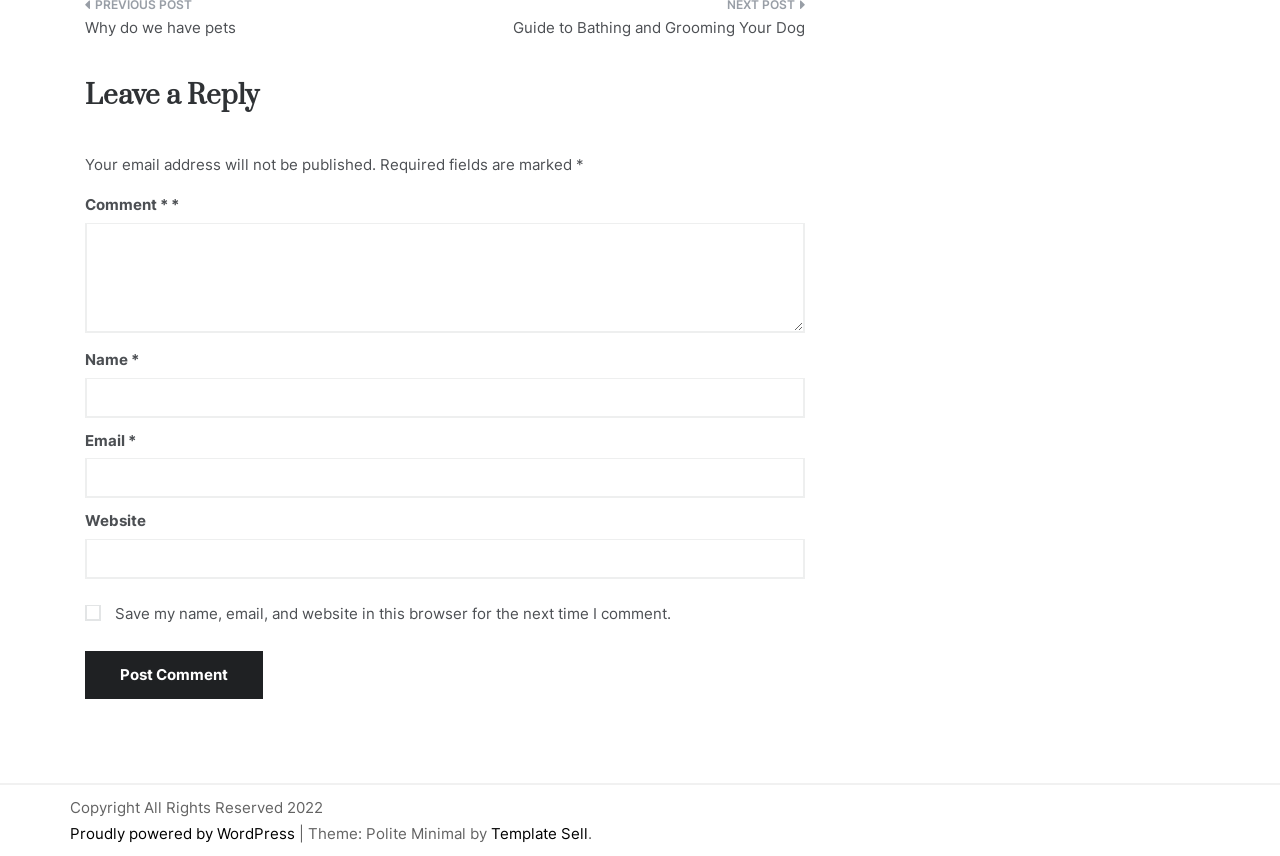What is the purpose of the form?
Please respond to the question with a detailed and well-explained answer.

The form is used to leave a comment, as indicated by the heading 'Leave a Reply' and the presence of fields for comment, name, email, and website.